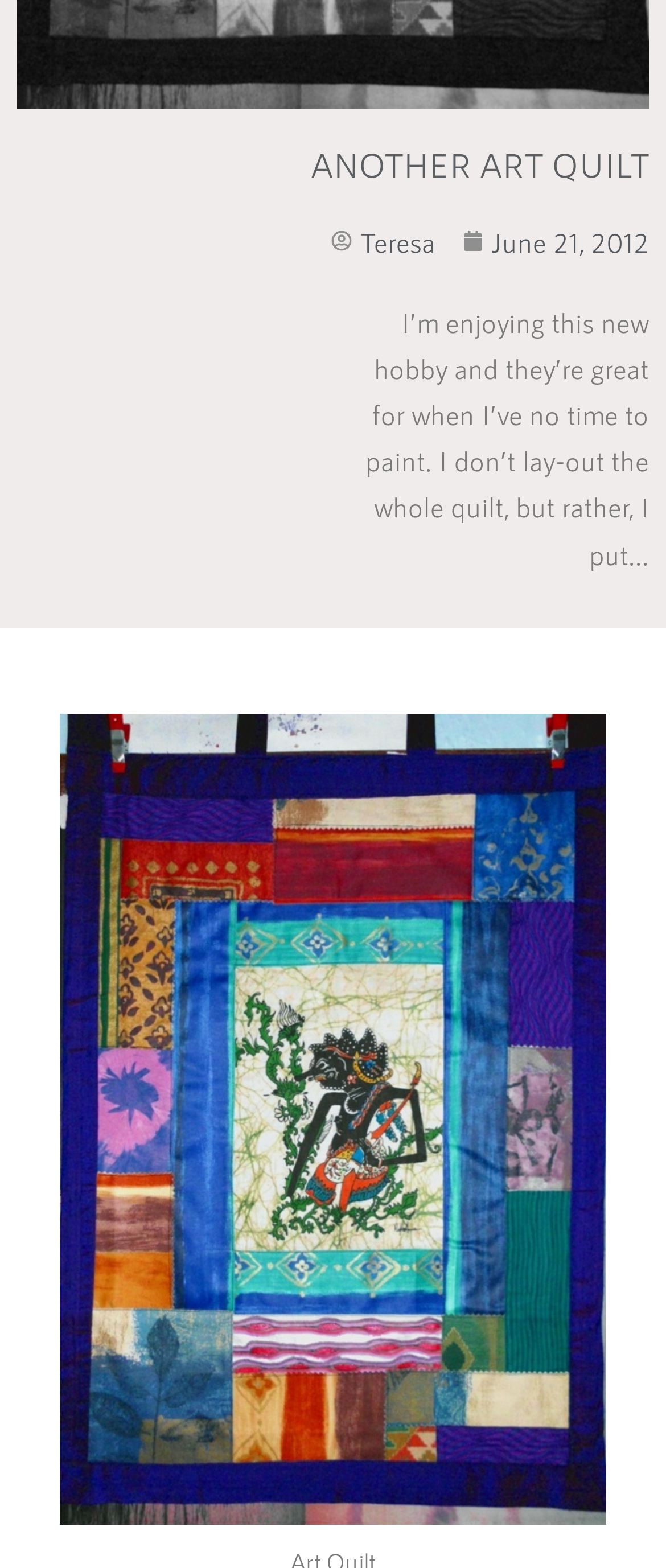Respond to the question below with a single word or phrase:
What is the author's name?

Teresa